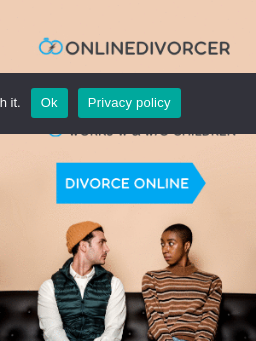Describe thoroughly the contents of the image.

The image features a visually appealing promotional banner for "OnlineDivorcer," showcasing a couple sitting side by side, conveying a sense of shared experience. The background is light-colored, emphasizing the blue text that boldly states "DIVORCE ONLINE." Above this, the company name "ONLINE DIVORCER" is prominently displayed. The banner suggests a modern, approachable service aimed at facilitating online divorce processes, making it accessible and straightforward for potential clients. The couple's expressions reflect contemplation, aligning with the serious nature of the topic while also hinting at the supportiveness of the service. A cookie consent banner is visible at the top with options to accept or view the privacy policy, ensuring user awareness of their data handling practices.